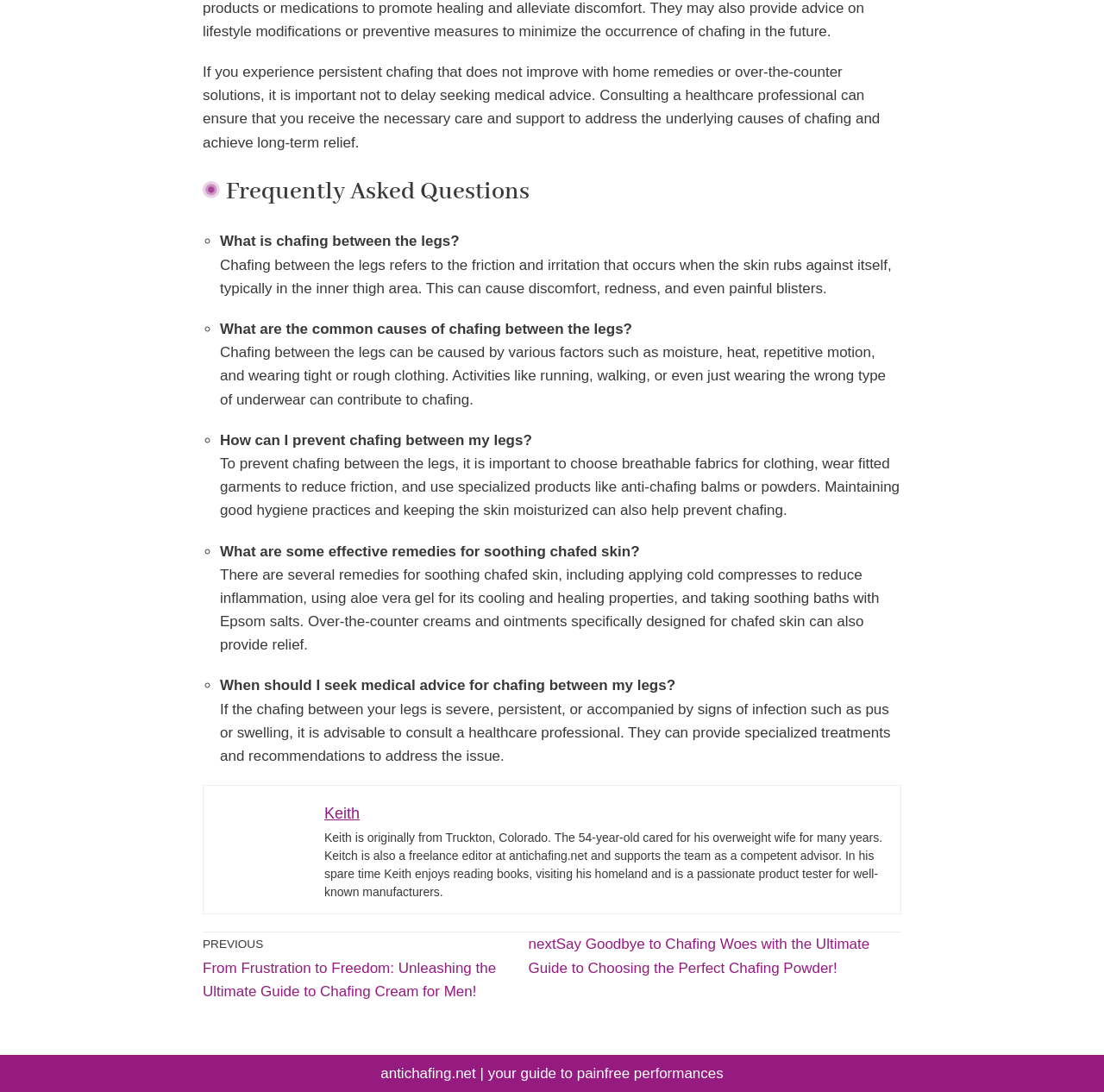Answer the question below with a single word or a brief phrase: 
What is the topic of the previous article?

Chafing cream for men